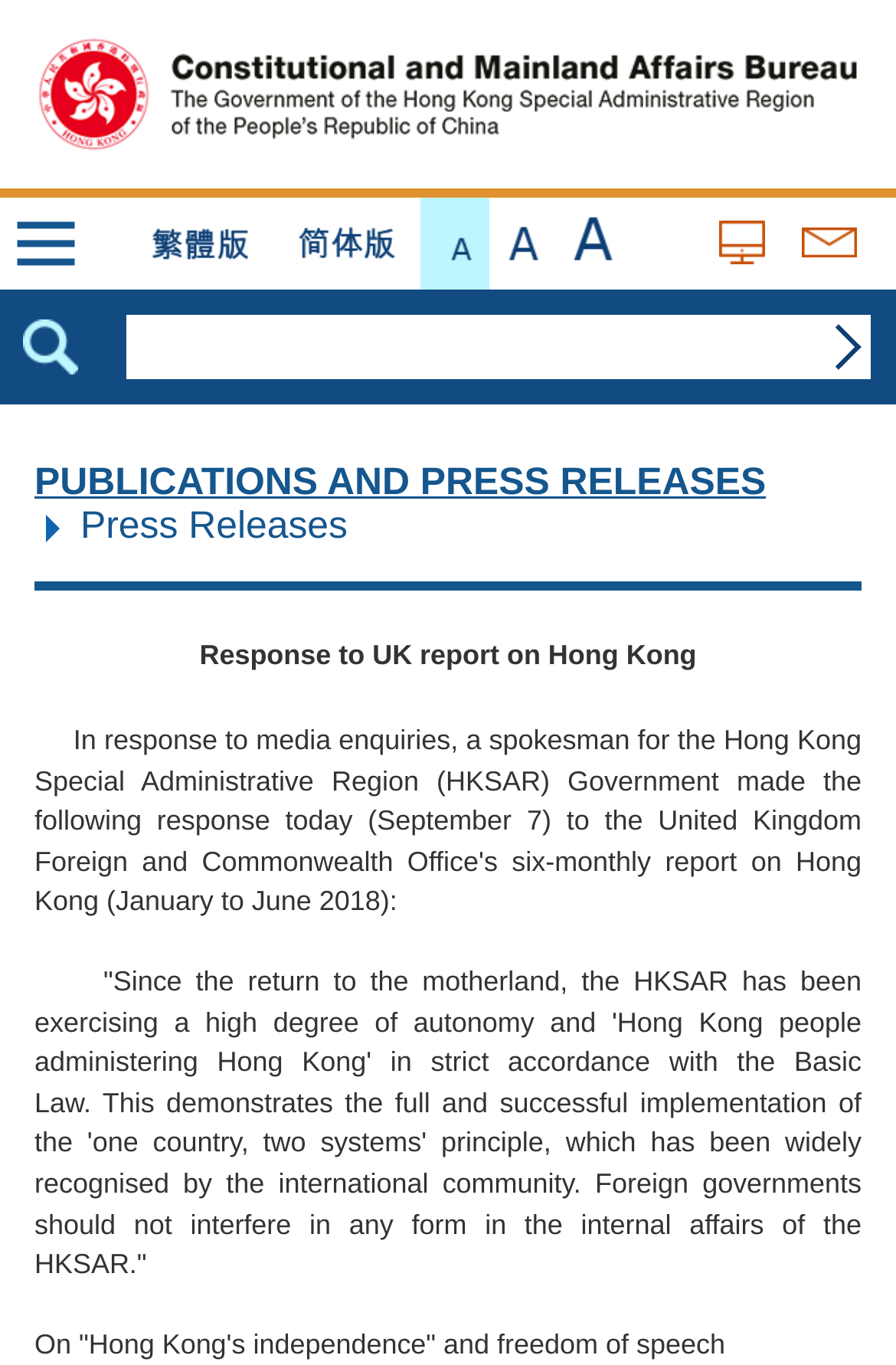Reply to the question below using a single word or brief phrase:
How many press releases are there?

4079